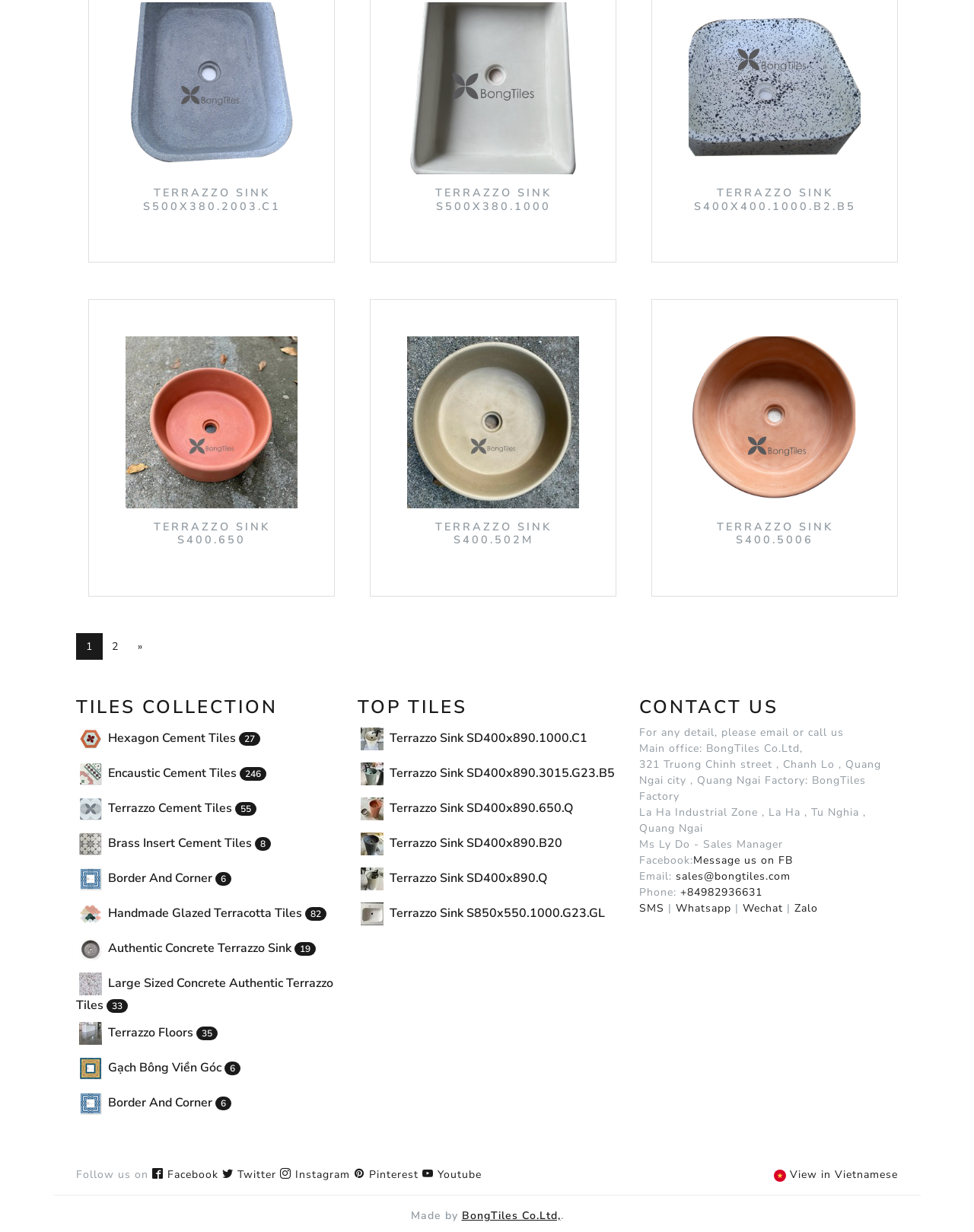Pinpoint the bounding box coordinates of the clickable element to carry out the following instruction: "click the 'TERRAZZO SINK S500X380.2003.C1' image."

[0.129, 0.002, 0.305, 0.142]